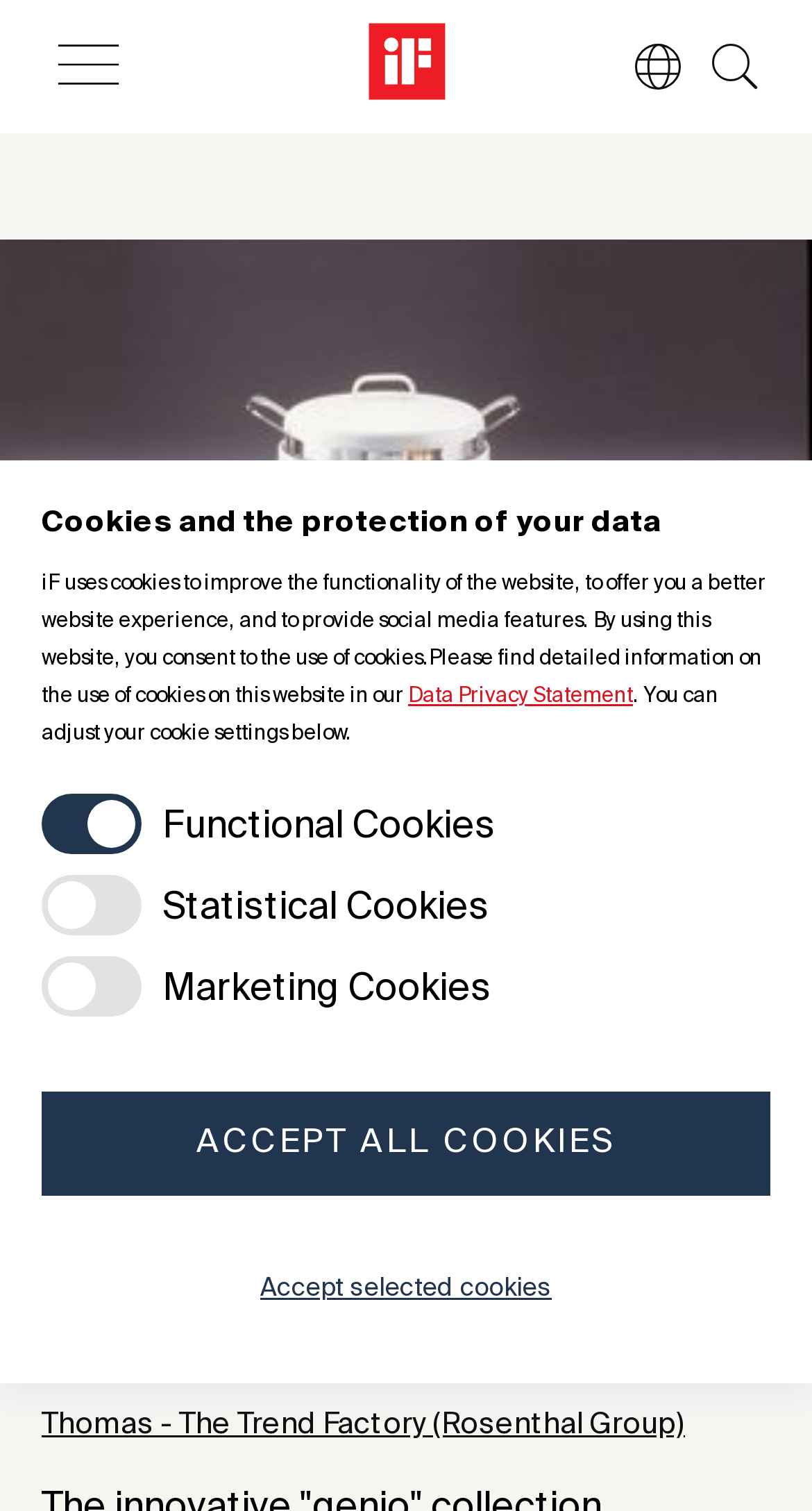Write a detailed summary of the webpage, including text, images, and layout.

The webpage is about the "genio" collection, a innovative approach to everyday cooking and eating habits. At the top of the page, there is a notification about cookies and data protection, with a brief description and a link to the Data Privacy Statement. Below this notification, there are two buttons to accept cookies, "Accept selected cookies" and "ACCEPT ALL COOKIES".

On the top left corner, there is a small image, and next to it, a link. On the top right corner, there are three small images, each accompanied by a button. 

Below these elements, there is a large image that spans the entire width of the page, with a caption "genio" von Thomas. On top of this image, there is a small text "2005".

On the left side of the page, there are three links: "Product", "Kitchen Appliances", and another link with no text. Each of these links has a corresponding button next to it. 

Below these links, there are five more links, each with a small icon. Next to these links, there is a button.

The main content of the page starts with a heading that reads '"genio" von Thomas', followed by another heading that reads '"Oven to table" program'. Below these headings, there is a link to Thomas - The Trend Factory (Rosenthal Group).